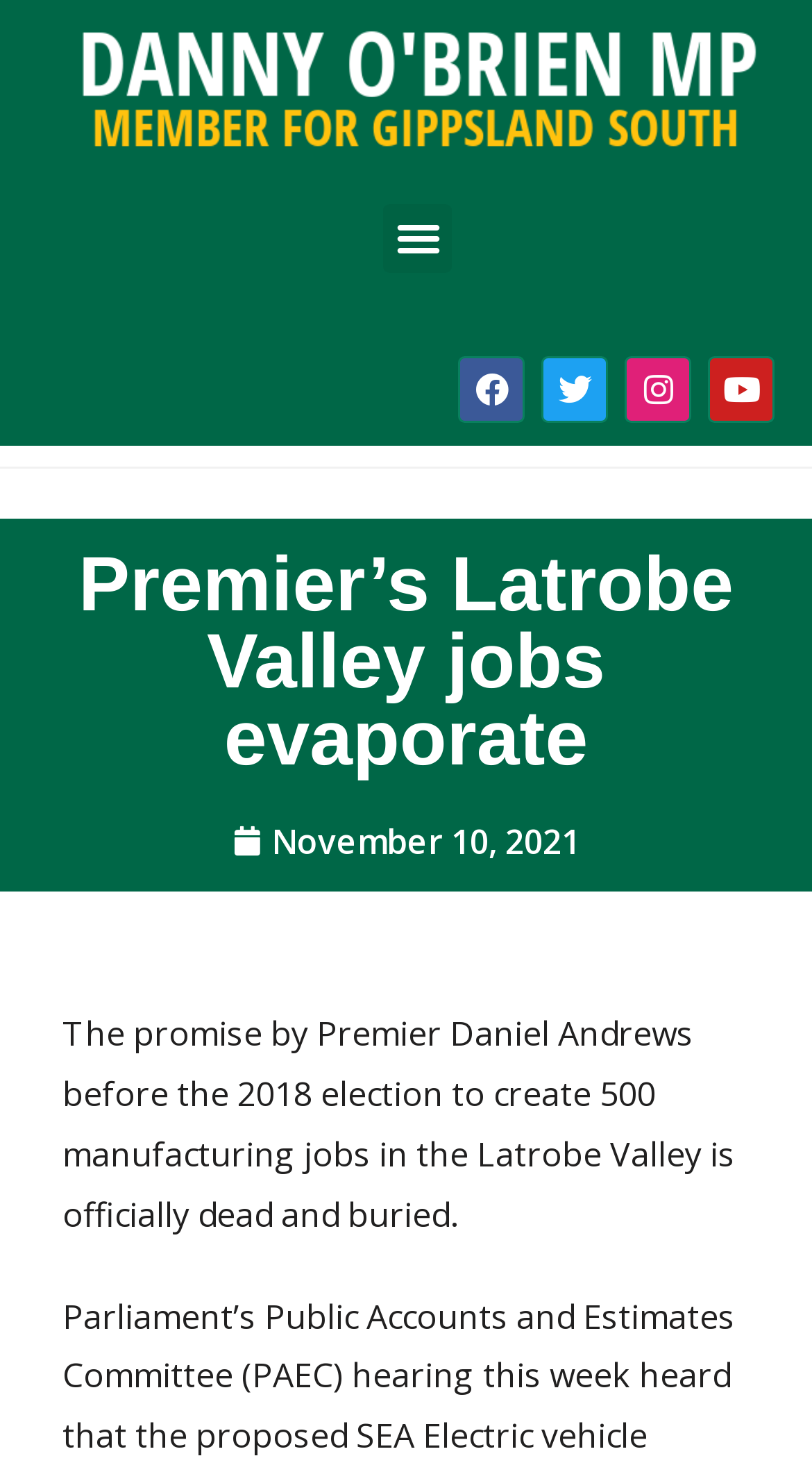Who made the promise?
Based on the image content, provide your answer in one word or a short phrase.

Premier Daniel Andrews